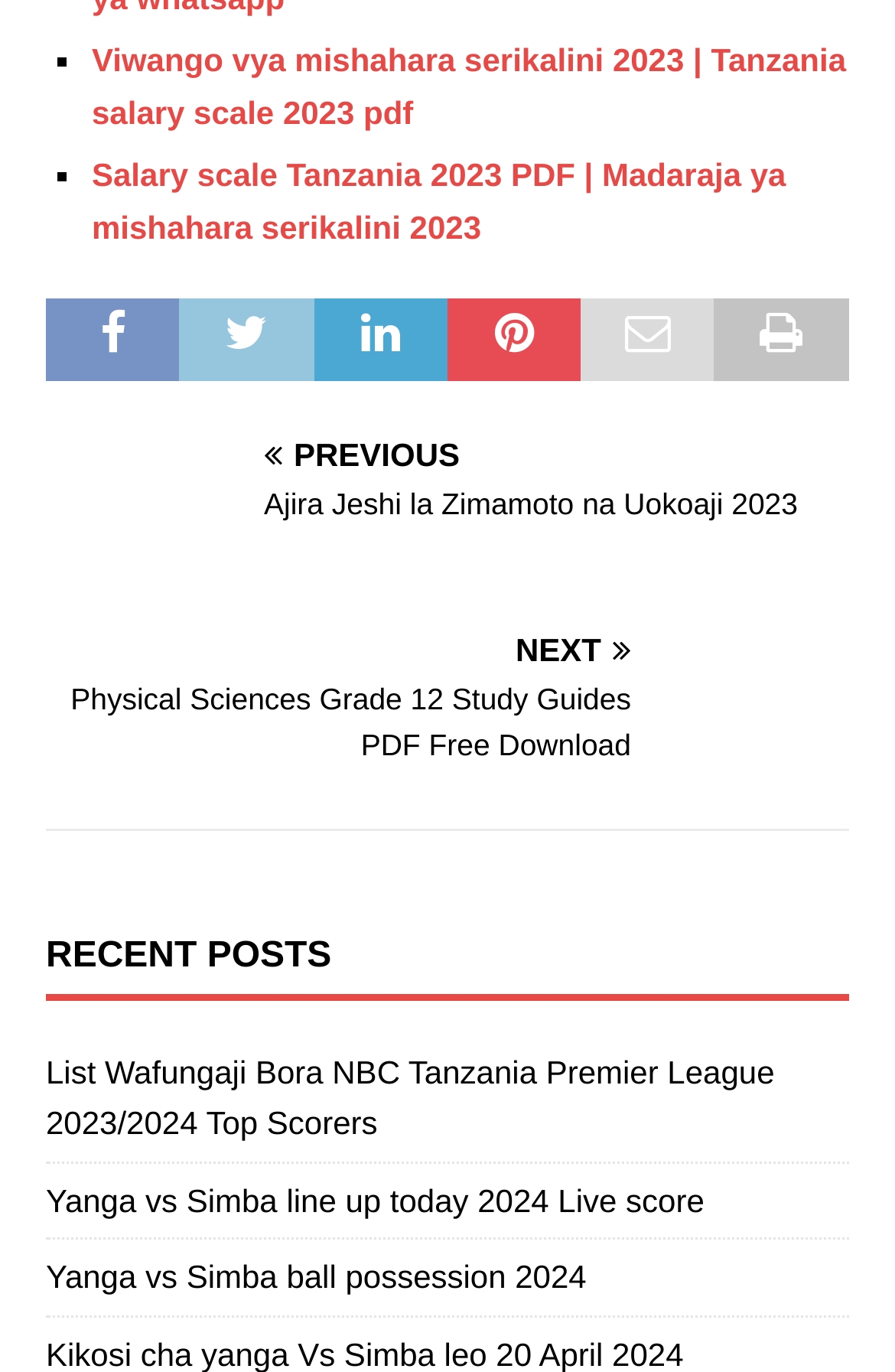How many images are on the webpage?
Your answer should be a single word or phrase derived from the screenshot.

3